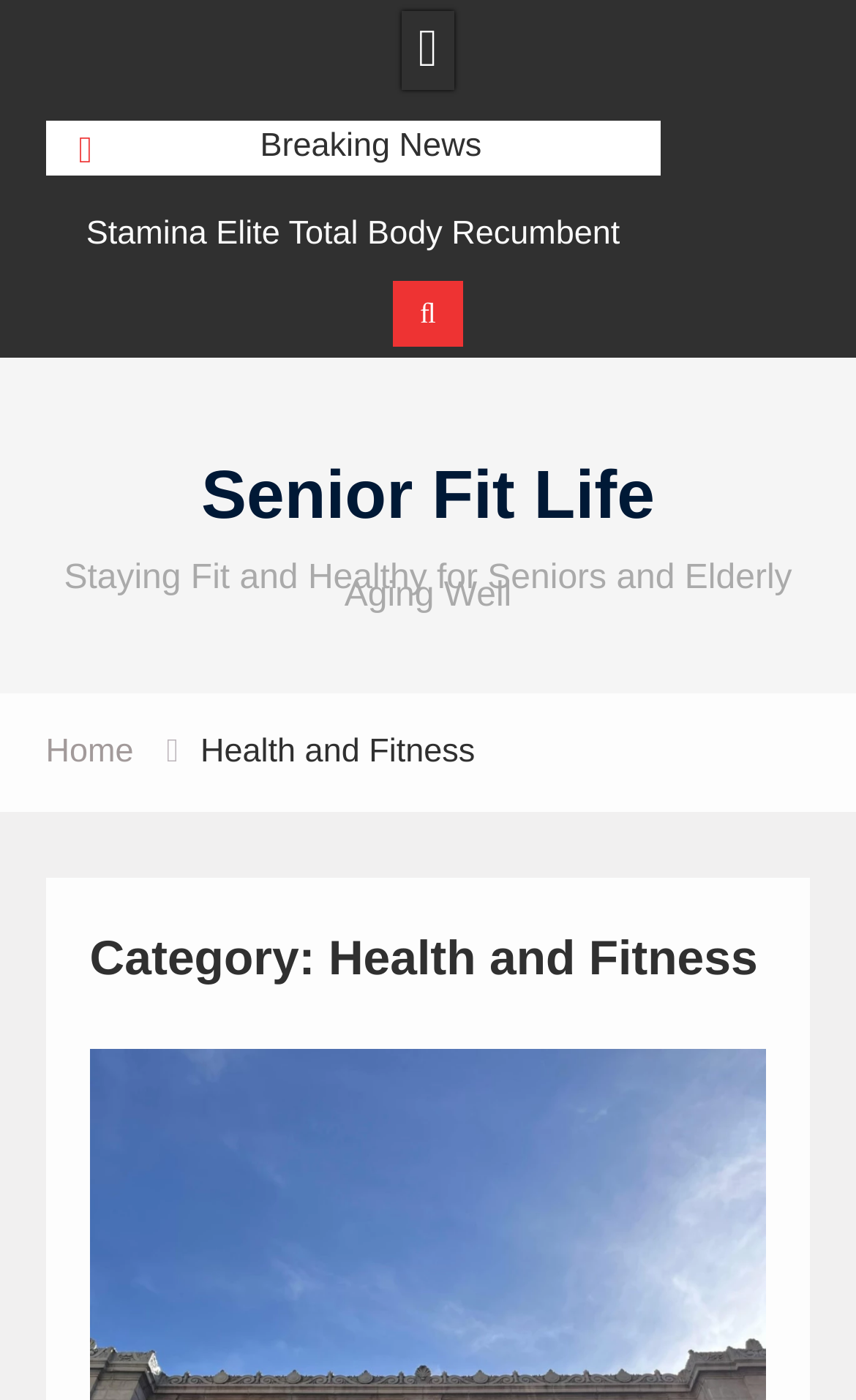Please find the bounding box coordinates in the format (top-left x, top-left y, bottom-right x, bottom-right y) for the given element description. Ensure the coordinates are floating point numbers between 0 and 1. Description: 20/30/40/60/80lbs Adjustable Dumbbell Set Review

[0.053, 0.262, 0.771, 0.337]